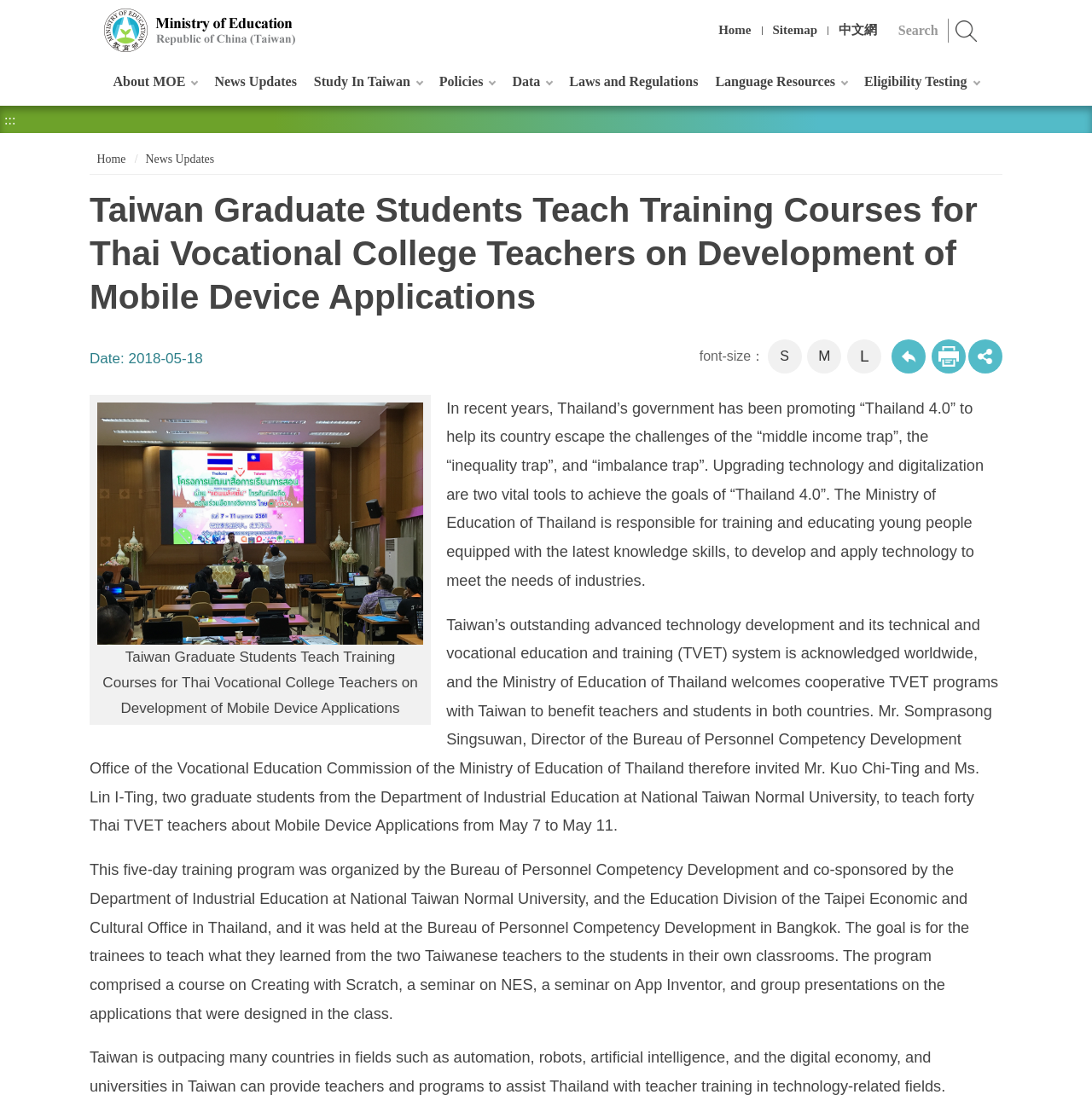Pinpoint the bounding box coordinates of the clickable area needed to execute the instruction: "Click the 'About MOE' link". The coordinates should be specified as four float numbers between 0 and 1, i.e., [left, top, right, bottom].

[0.097, 0.058, 0.187, 0.089]